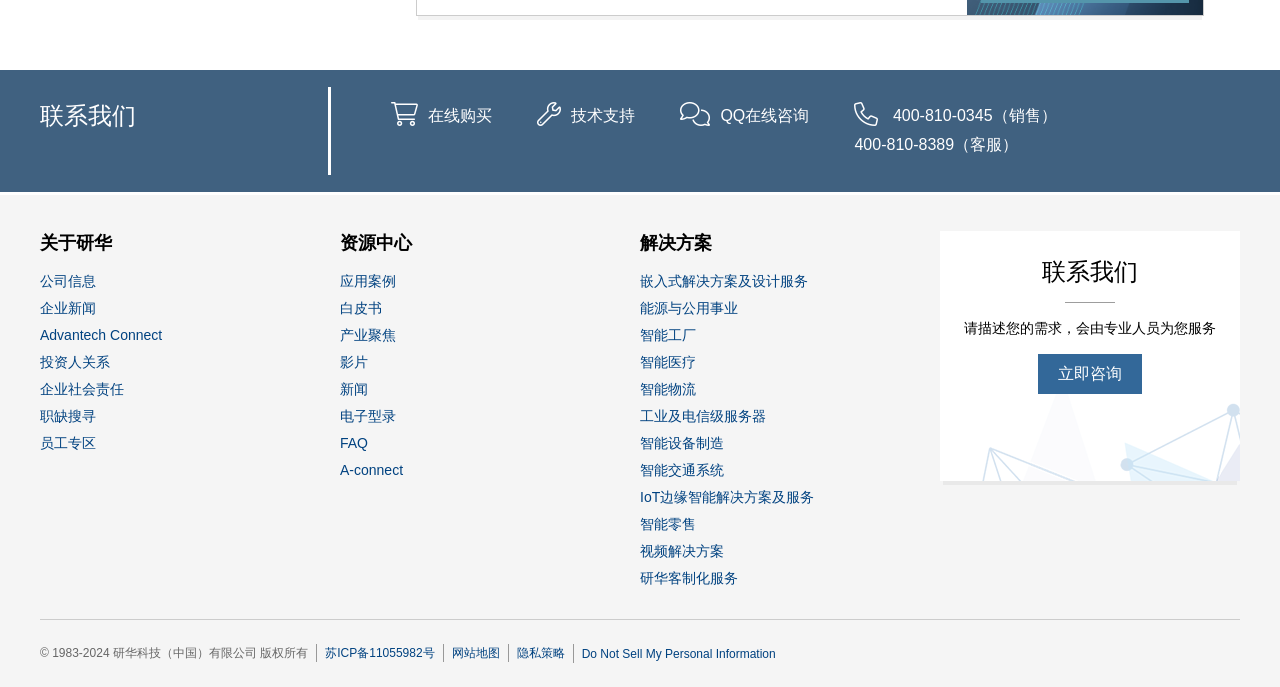From the image, can you give a detailed response to the question below:
What is the company's customer service number?

The customer service number can be found in the '联系我们' section, which is located at the top of the webpage. The number is provided as a link, '400-810-0345（销售）', and is accompanied by an image of a customer service representative.